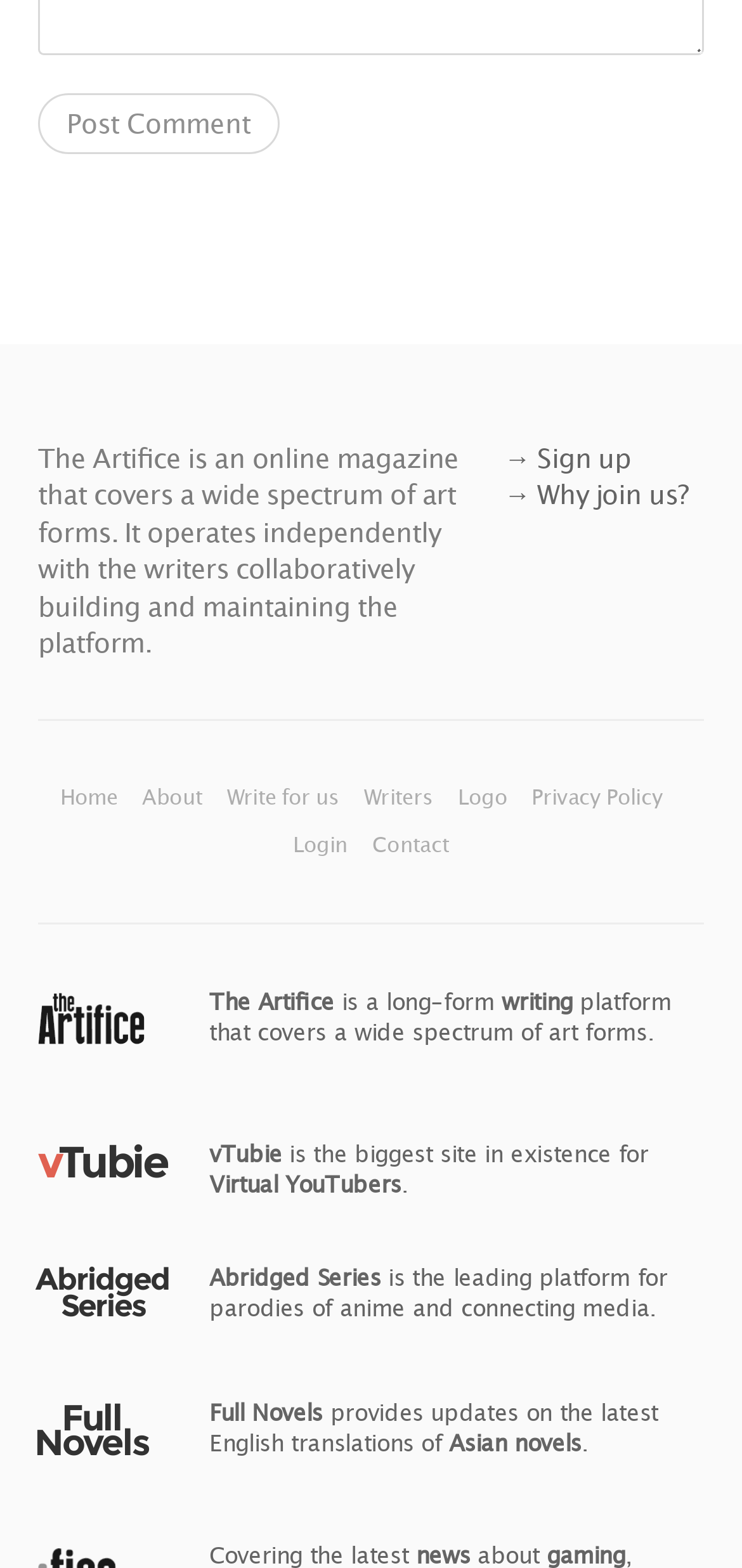What is the name of the online magazine?
Refer to the image and provide a thorough answer to the question.

The name of the online magazine can be found in the top-left corner of the webpage, where it says 'The Artifice' with an image next to it. This is also confirmed by the text in the LayoutTableCell element, which describes the platform as 'The Artifice, an online magazine that covers a wide spectrum of art forms'.